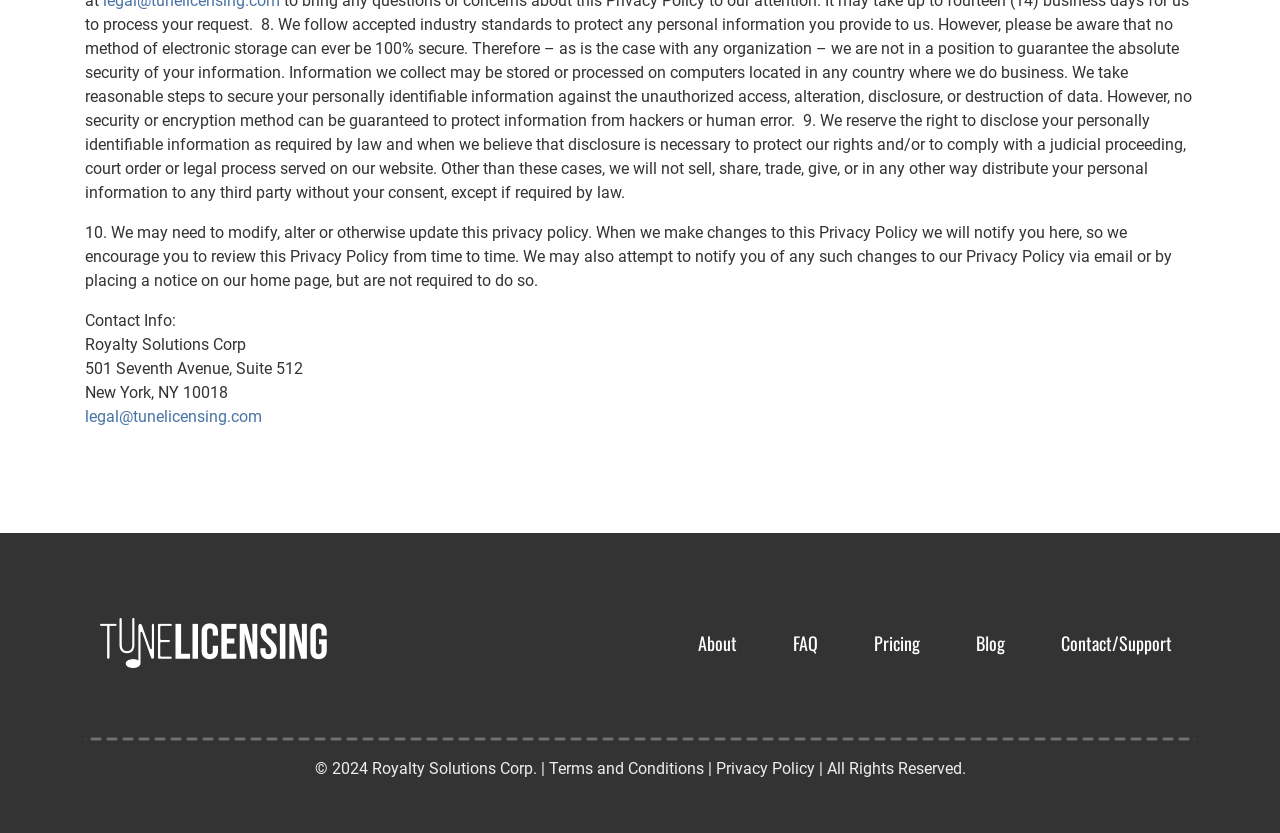Provide the bounding box coordinates of the HTML element described by the text: "FAQ".

[0.613, 0.747, 0.645, 0.798]